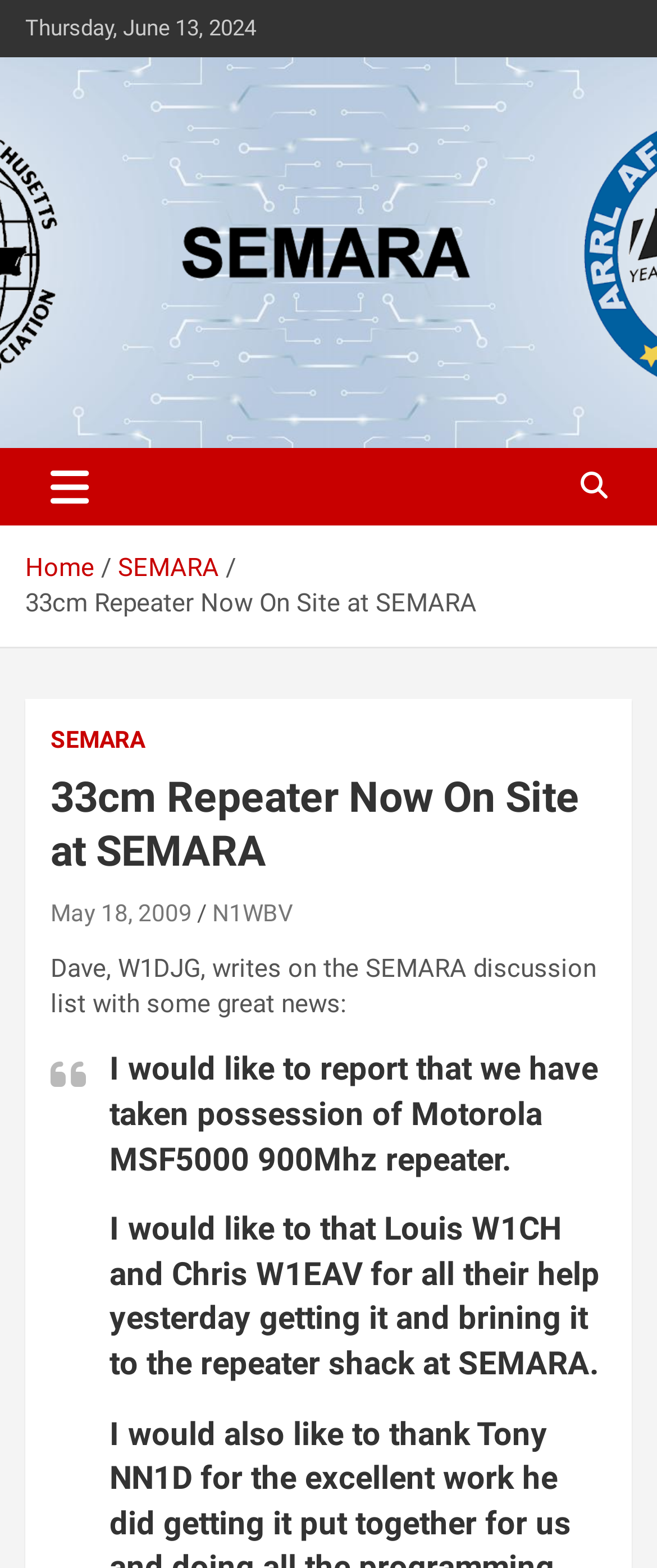Please give a succinct answer to the question in one word or phrase:
What is the date mentioned at the top of the page?

Thursday, June 13, 2024